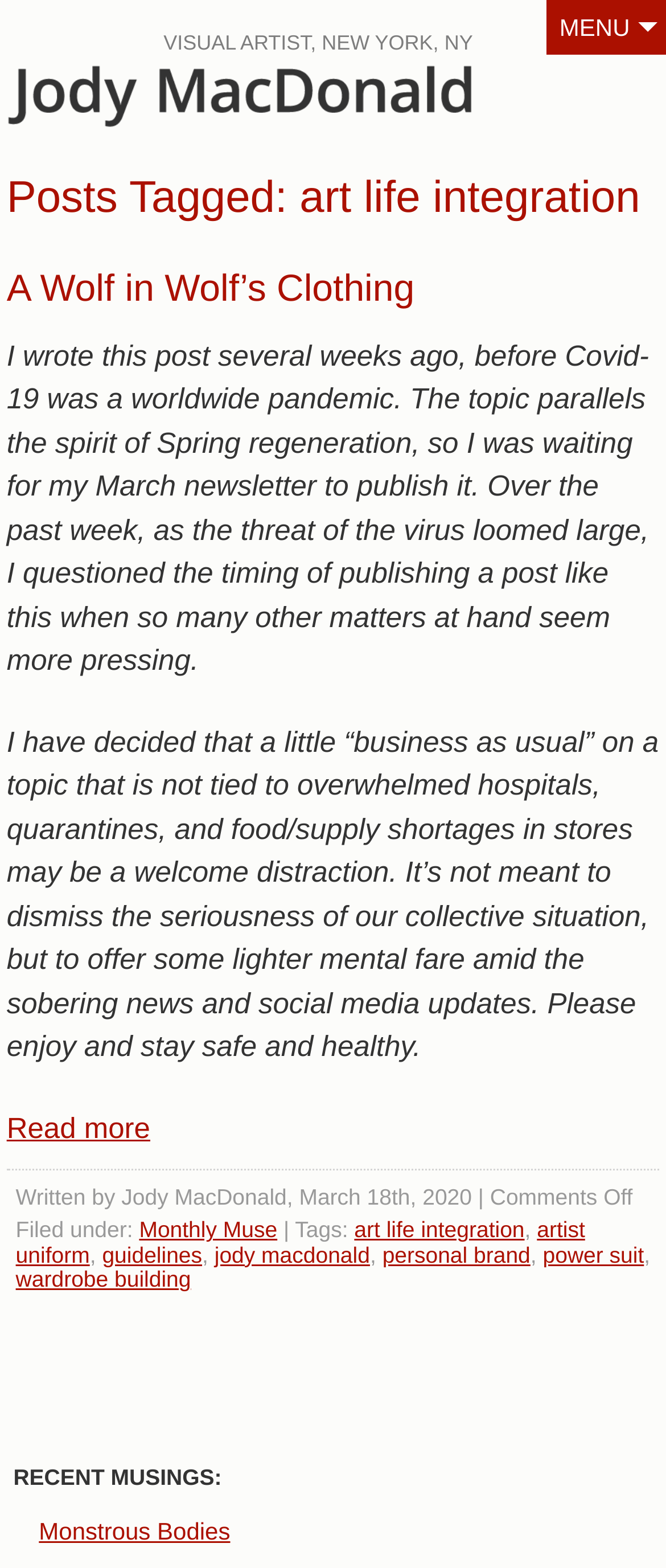Based on the visual content of the image, answer the question thoroughly: What is the category of the recent musings section?

The category of the recent musings section can be found in the link 'Monthly Muse' which is below the heading 'RECENT MUSINGS:' suggesting that the recent musings are categorized under Monthly Muse.